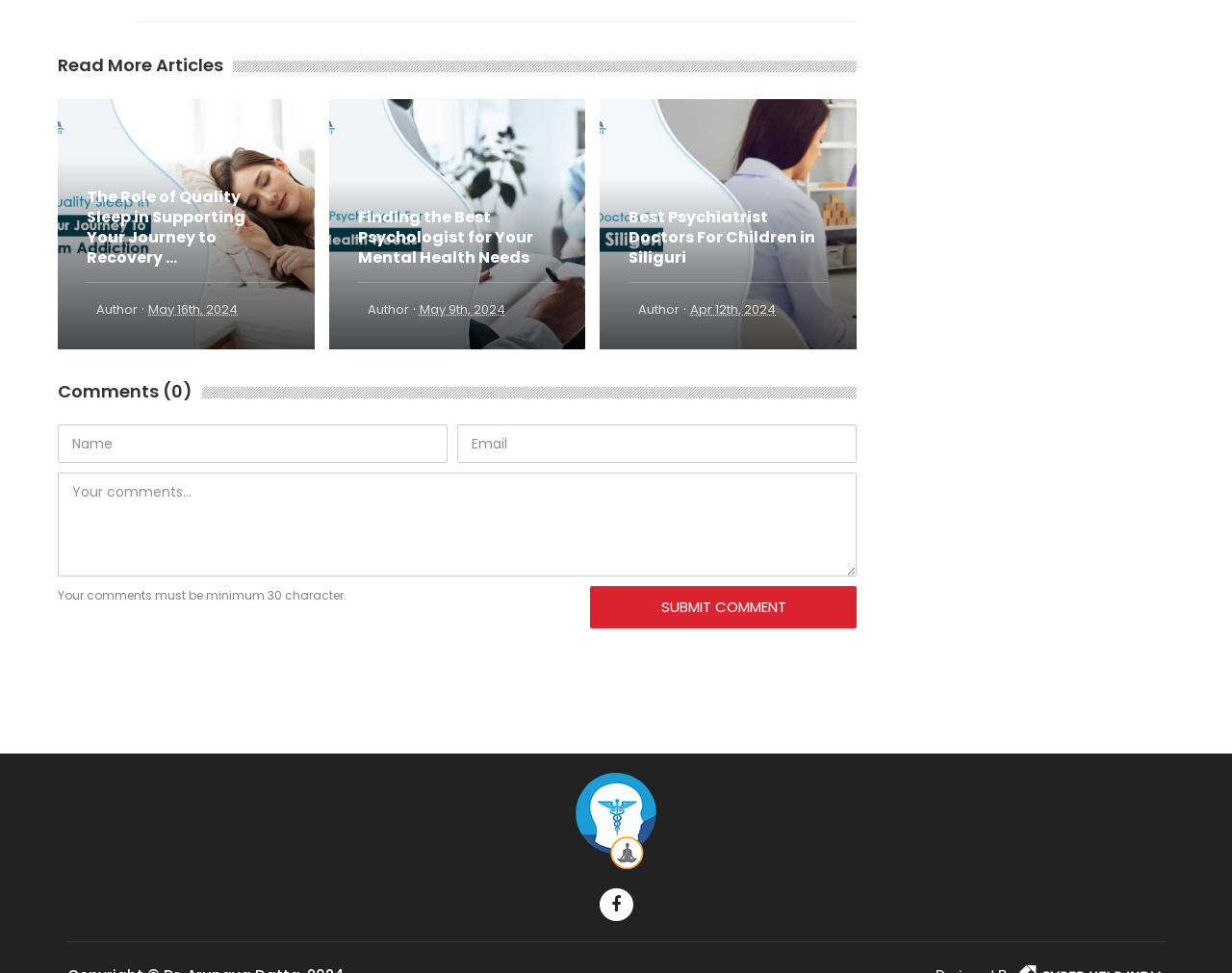Using details from the image, please answer the following question comprehensively:
What is the purpose of the textbox with the label 'Name'?

The textbox with the label 'Name' is required, which suggests that it is used to input the user's name, likely for commenting or submitting a form.